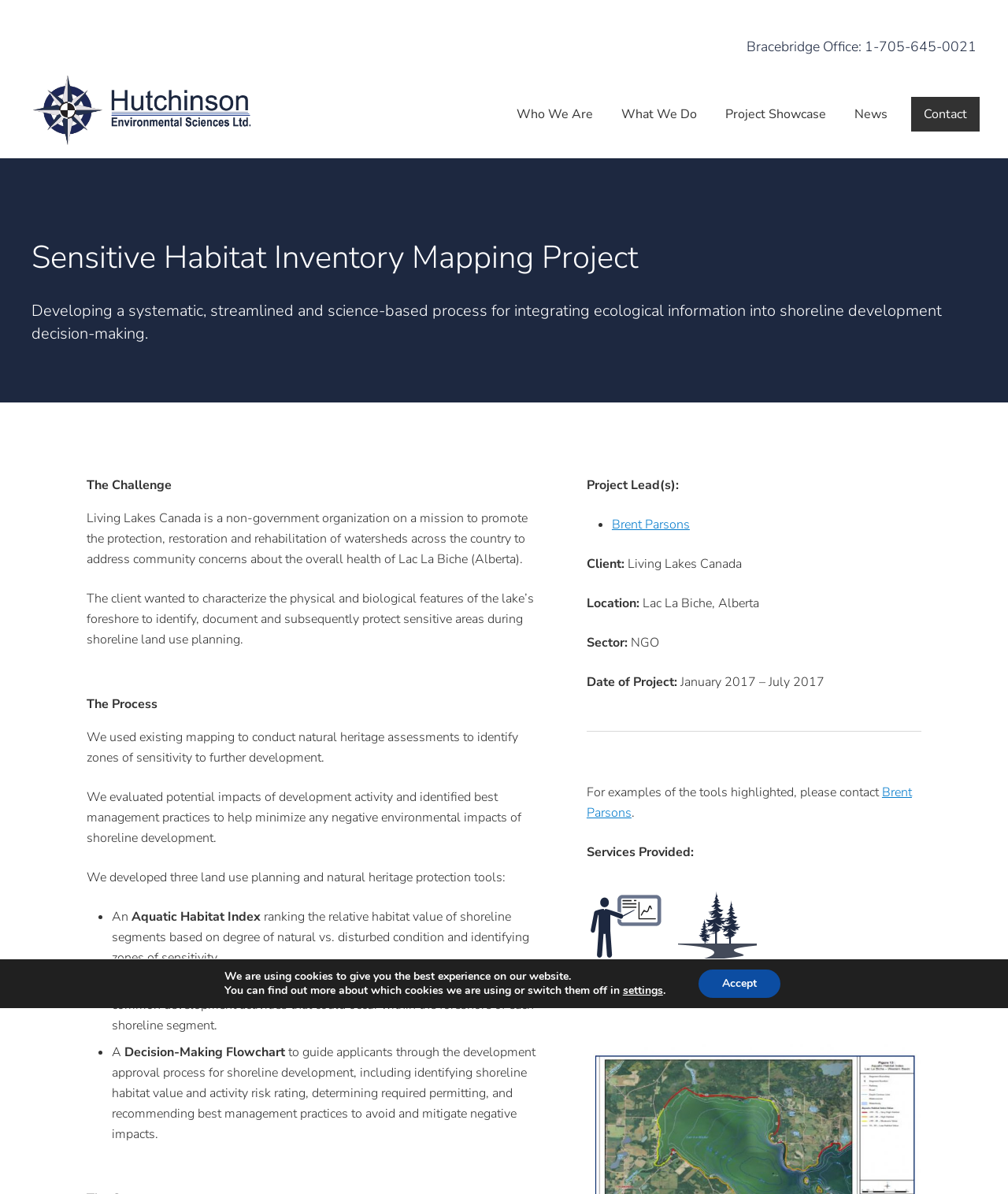Specify the bounding box coordinates of the area to click in order to follow the given instruction: "Click on 'Project Showcase'."

[0.707, 0.081, 0.832, 0.11]